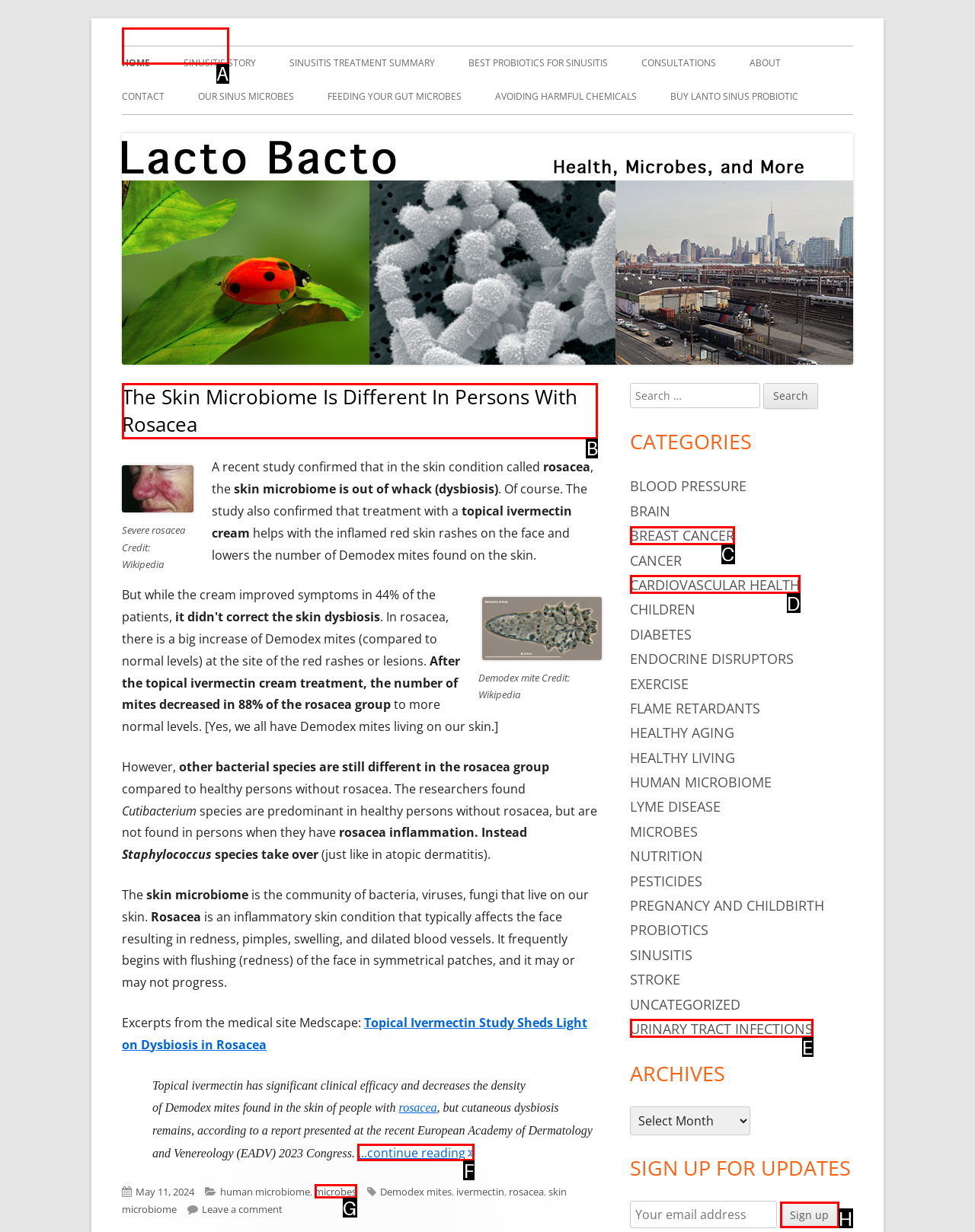Which option should I select to accomplish the task: read the article about The Skin Microbiome Is Different In Persons With Rosacea? Respond with the corresponding letter from the given choices.

B